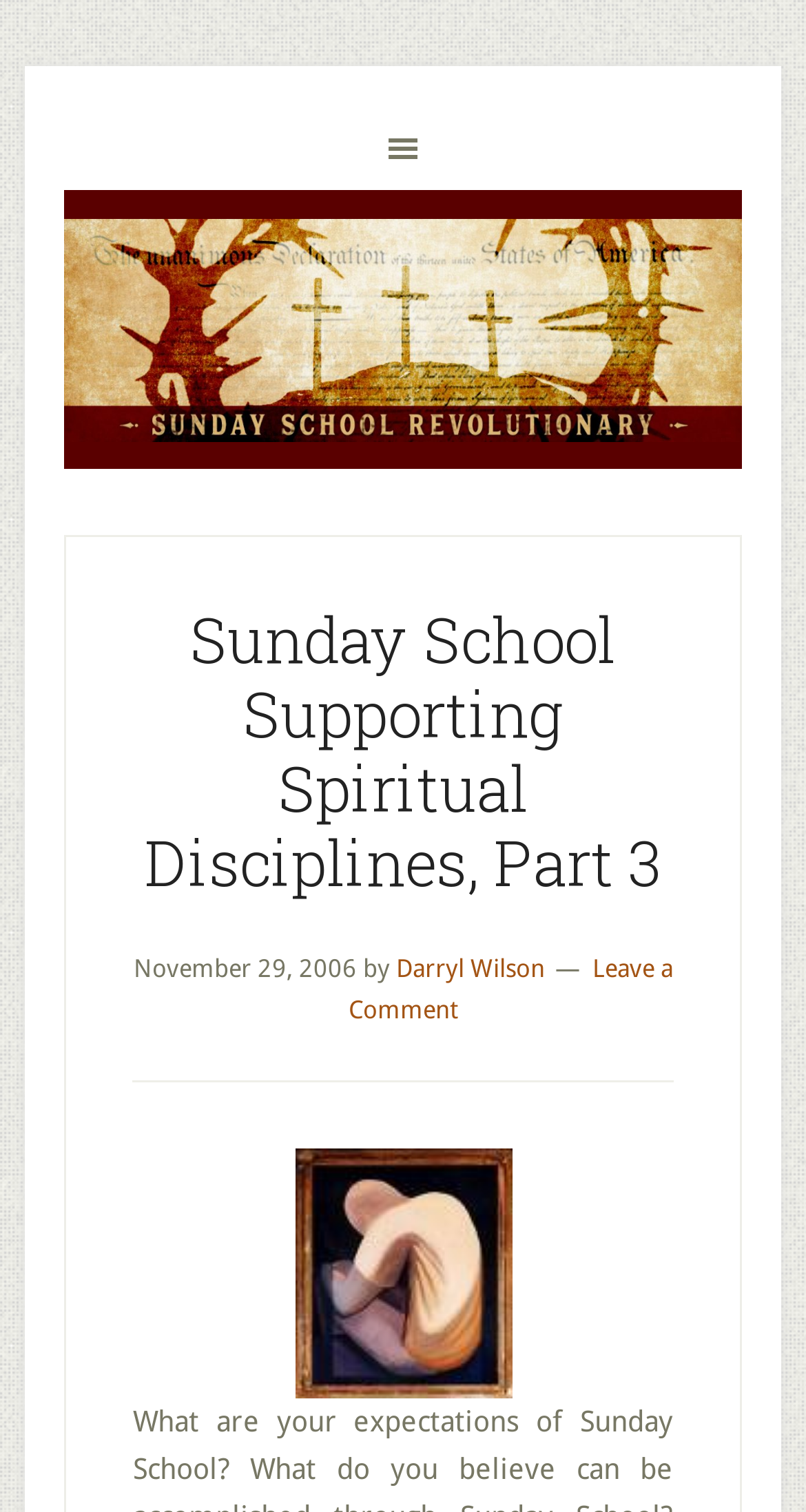Find the bounding box coordinates of the UI element according to this description: "Sunday School Revolutionary".

[0.08, 0.126, 0.92, 0.31]